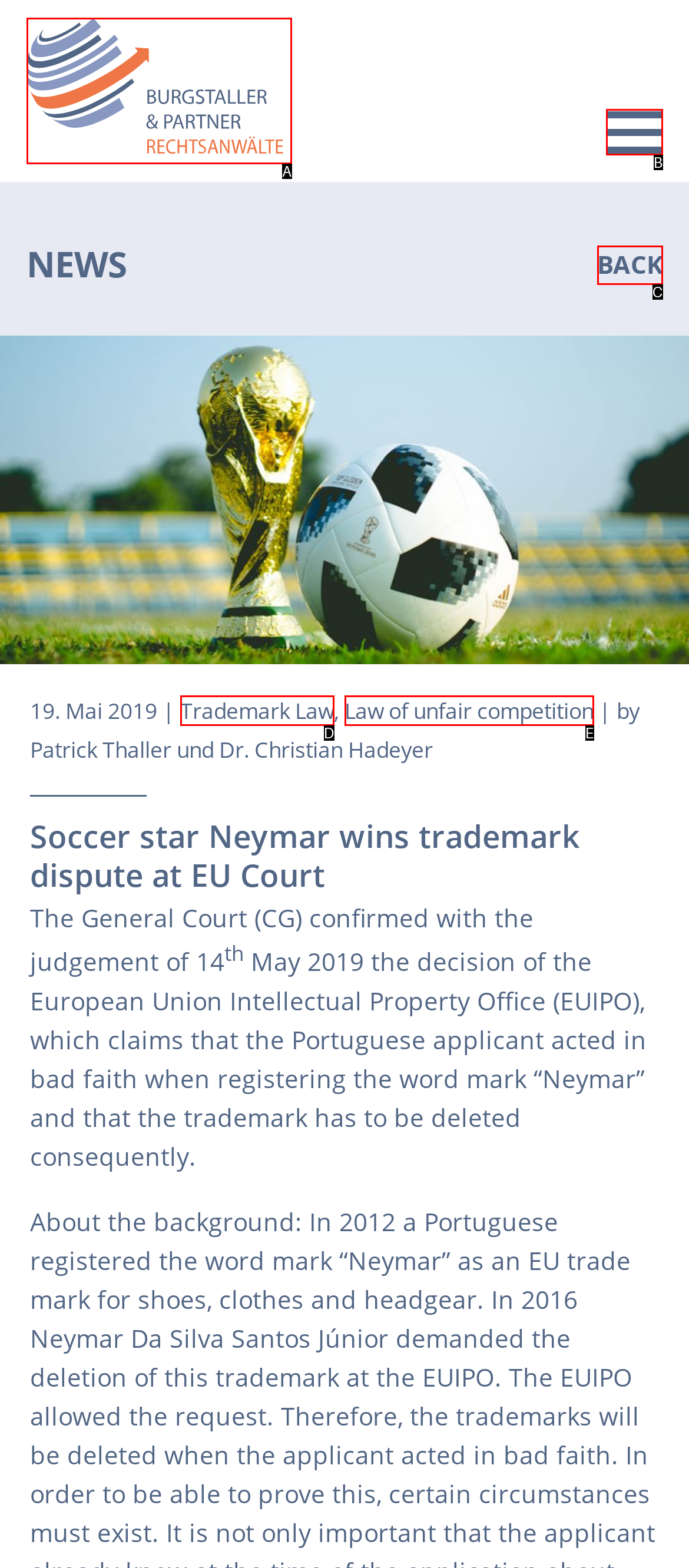Identify the option that corresponds to: parent_node: Menü öffnen
Respond with the corresponding letter from the choices provided.

A